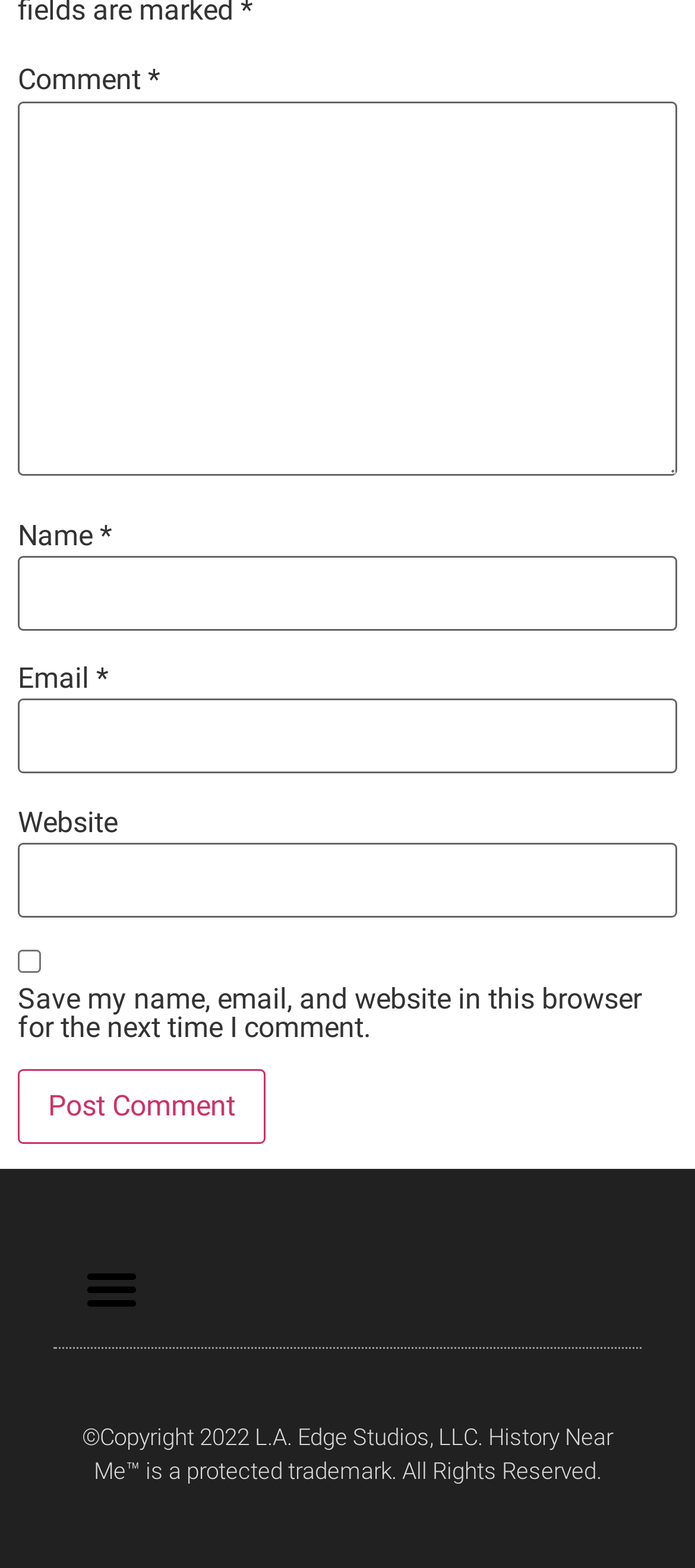Provide a short answer using a single word or phrase for the following question: 
How many textboxes are required in the comment form?

3